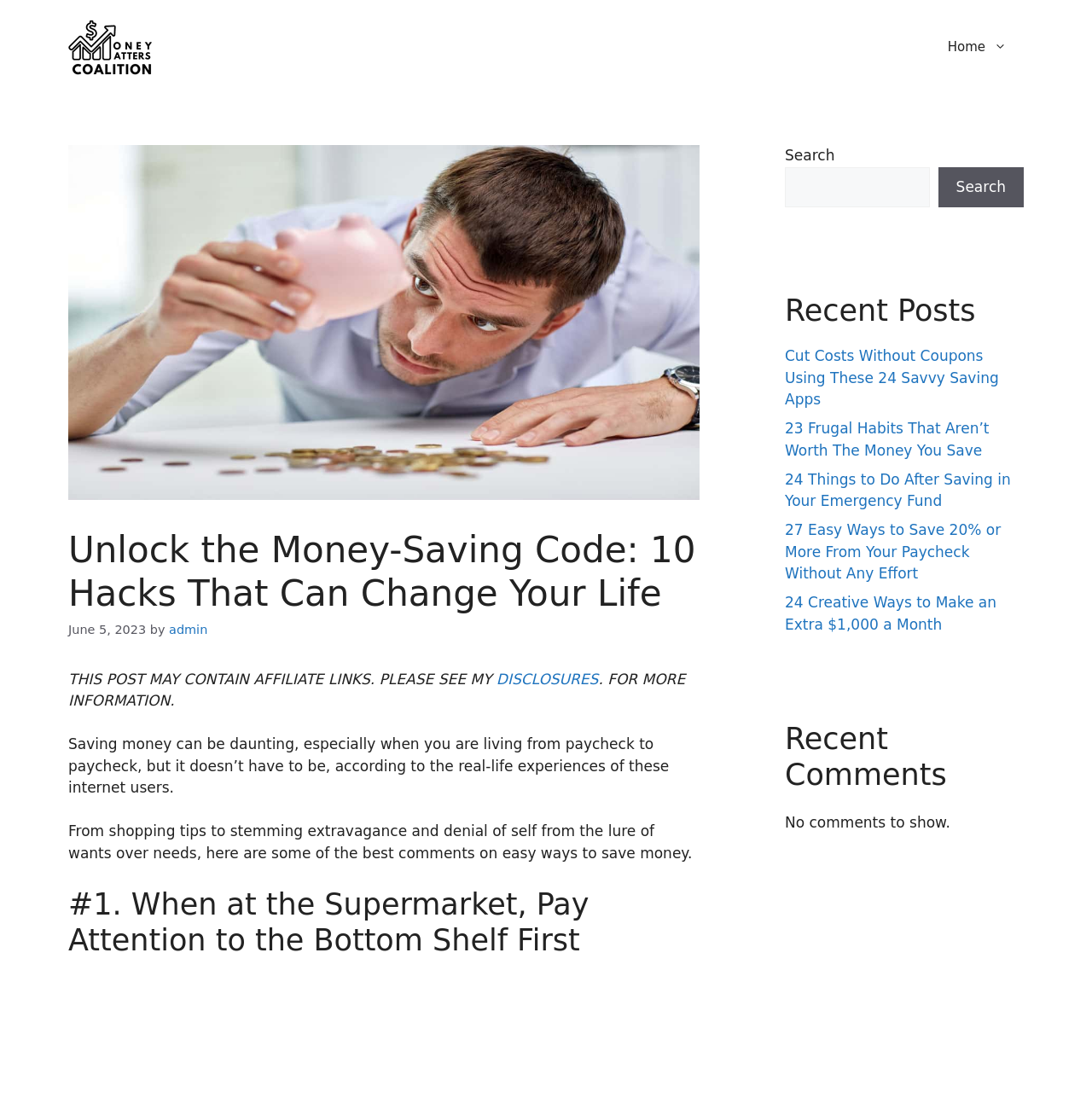Please find the top heading of the webpage and generate its text.

Unlock the Money-Saving Code: 10 Hacks That Can Change Your Life